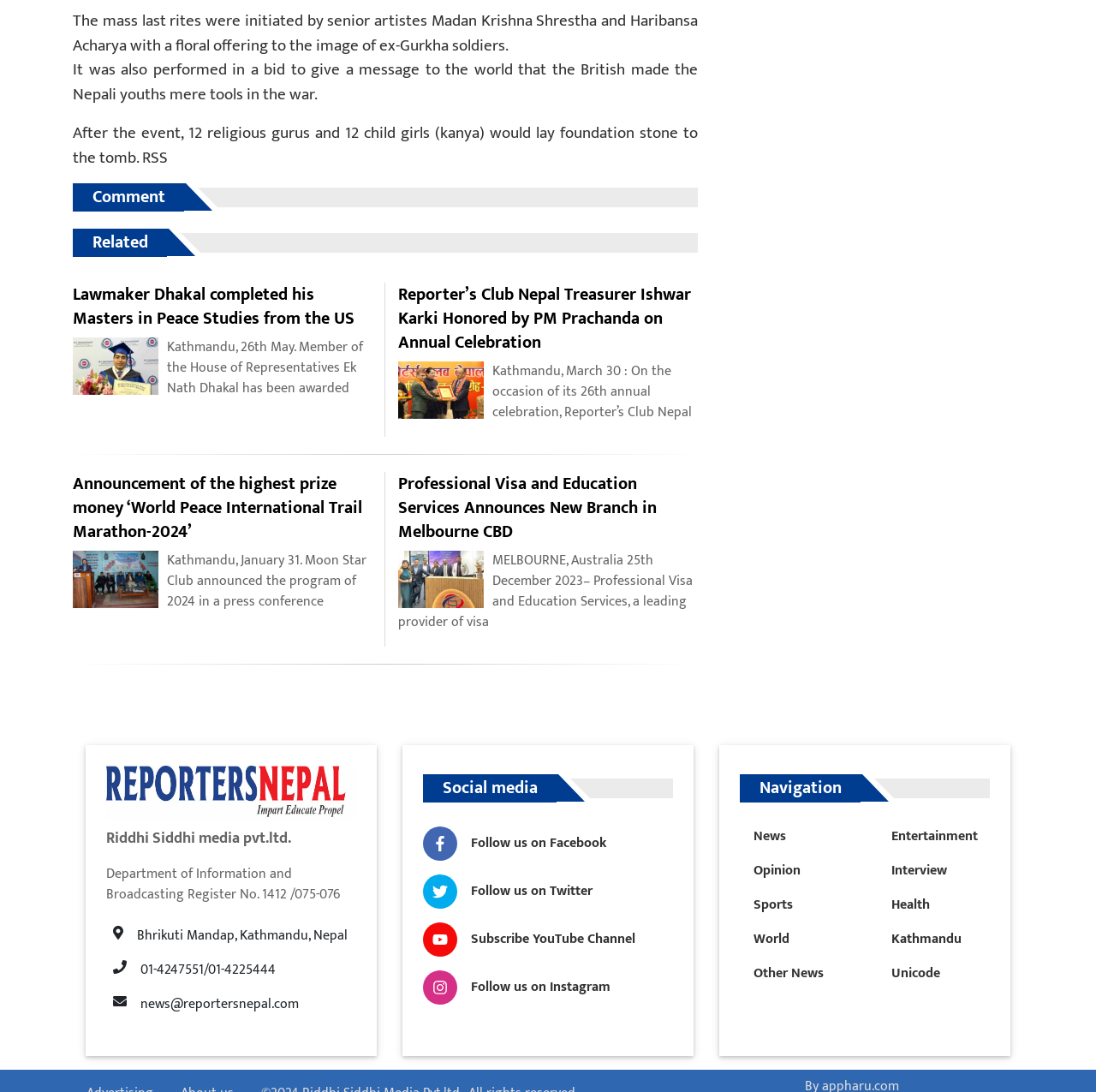Identify the bounding box coordinates of the element that should be clicked to fulfill this task: "Click on the 'Comment' button". The coordinates should be provided as four float numbers between 0 and 1, i.e., [left, top, right, bottom].

[0.084, 0.167, 0.151, 0.194]